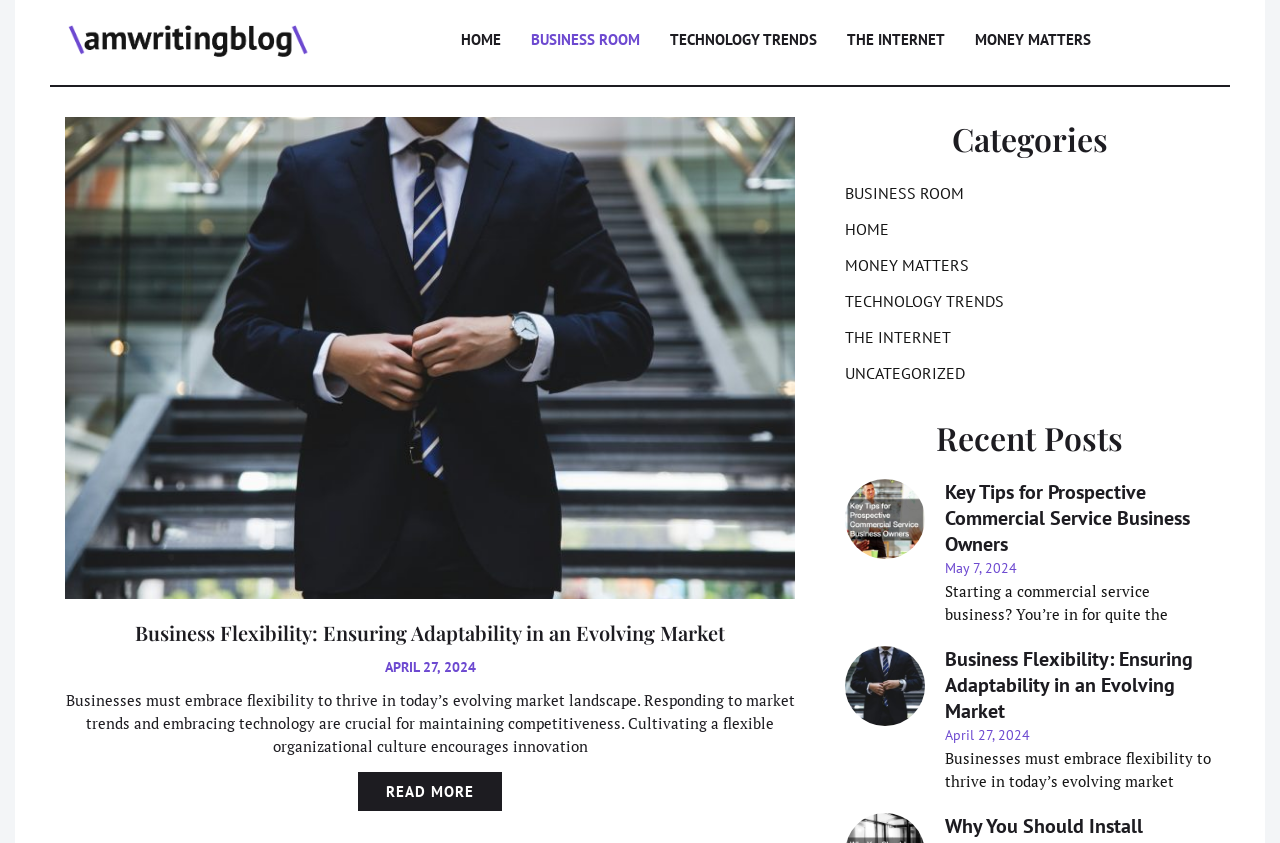Please specify the bounding box coordinates of the region to click in order to perform the following instruction: "read more about business flexibility".

[0.28, 0.915, 0.392, 0.962]